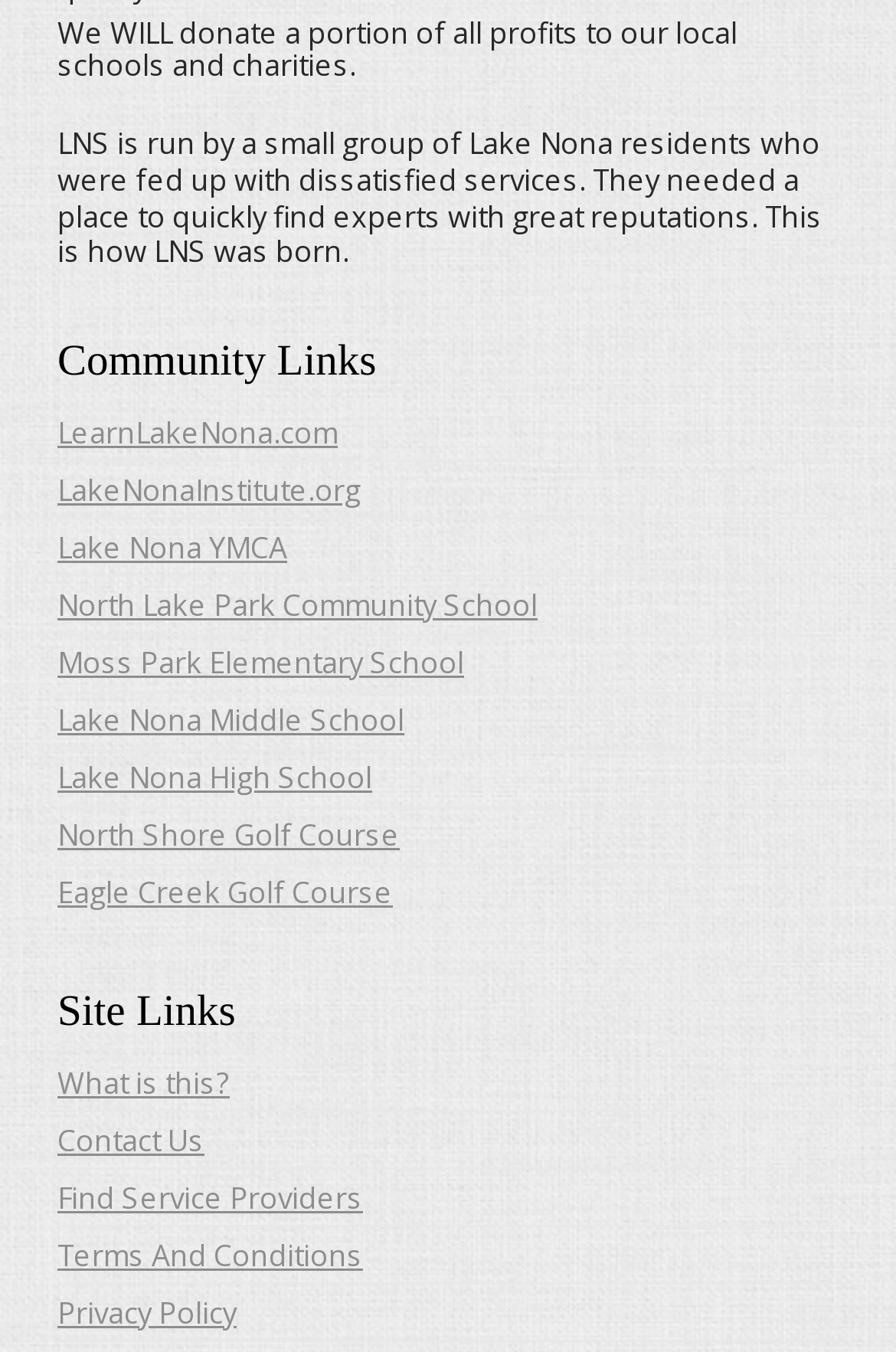Provide a one-word or one-phrase answer to the question:
How many headings are on the webpage?

2